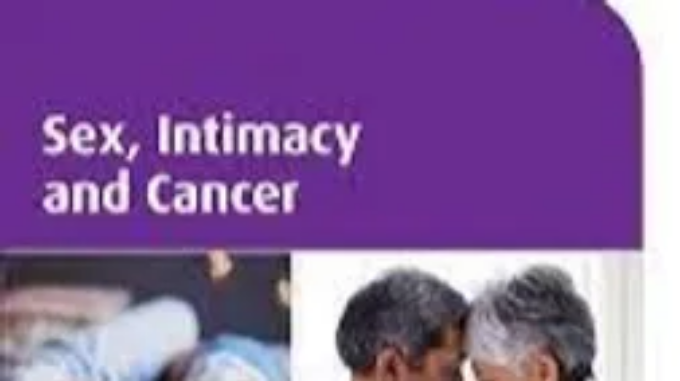Respond to the question below with a single word or phrase:
How many images are accompanying the title?

Two